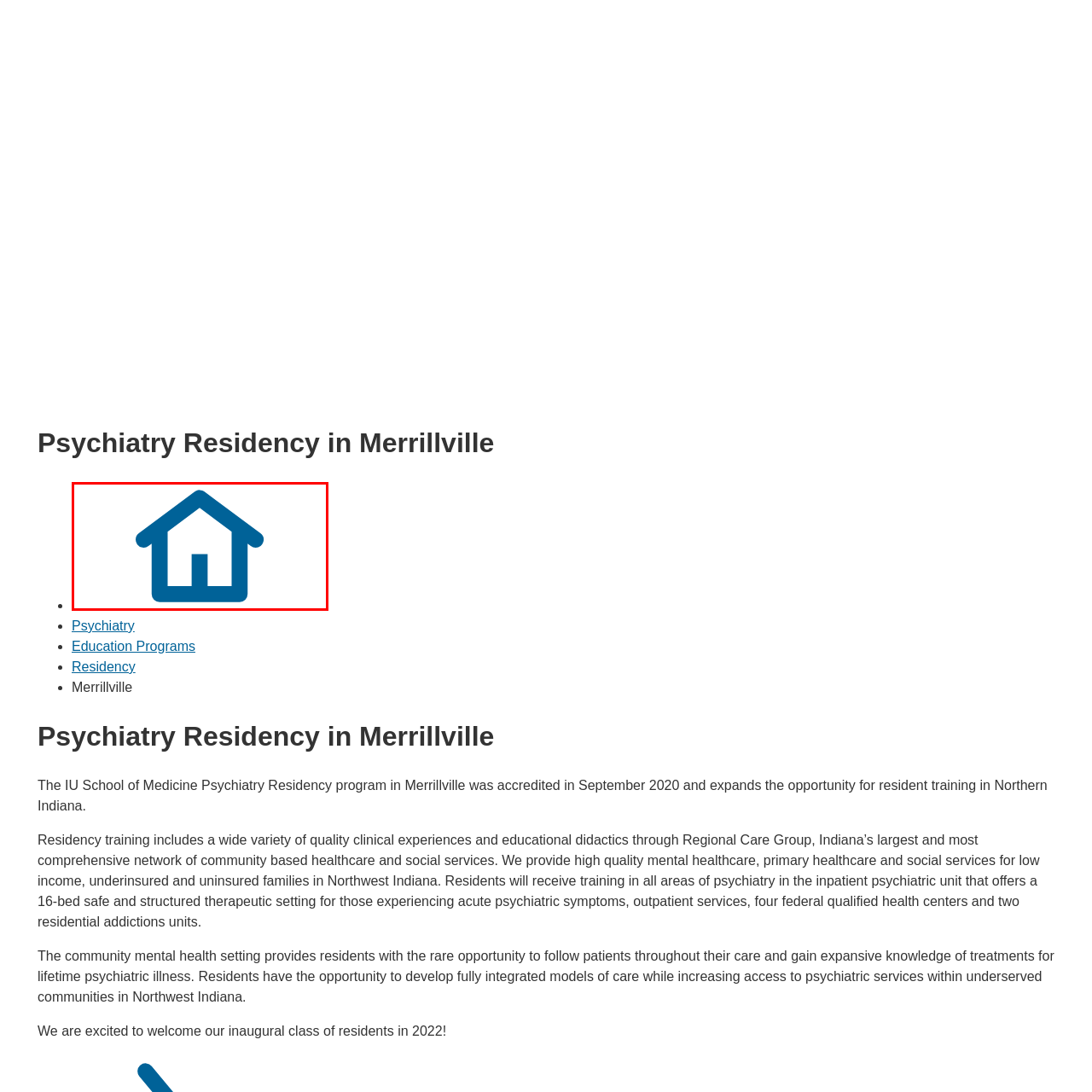What shape is the house?  
Analyze the image surrounded by the red box and deliver a detailed answer based on the visual elements depicted in the image.

According to the caption, the house icon has a classic triangular roof atop a square-shaped house, indicating that the house itself is square in shape.